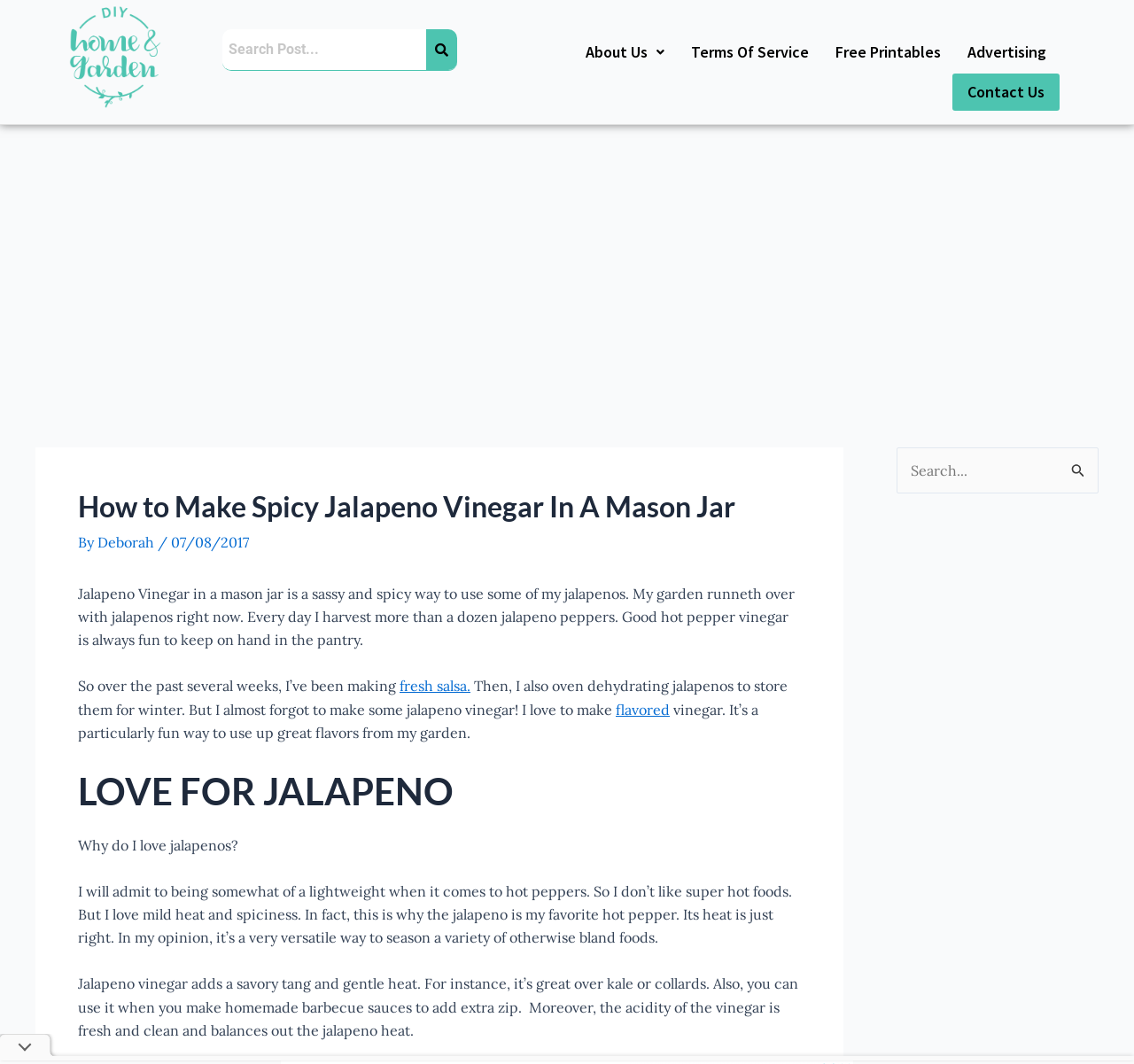Locate the bounding box of the UI element described by: "Deborah" in the given webpage screenshot.

[0.086, 0.502, 0.139, 0.518]